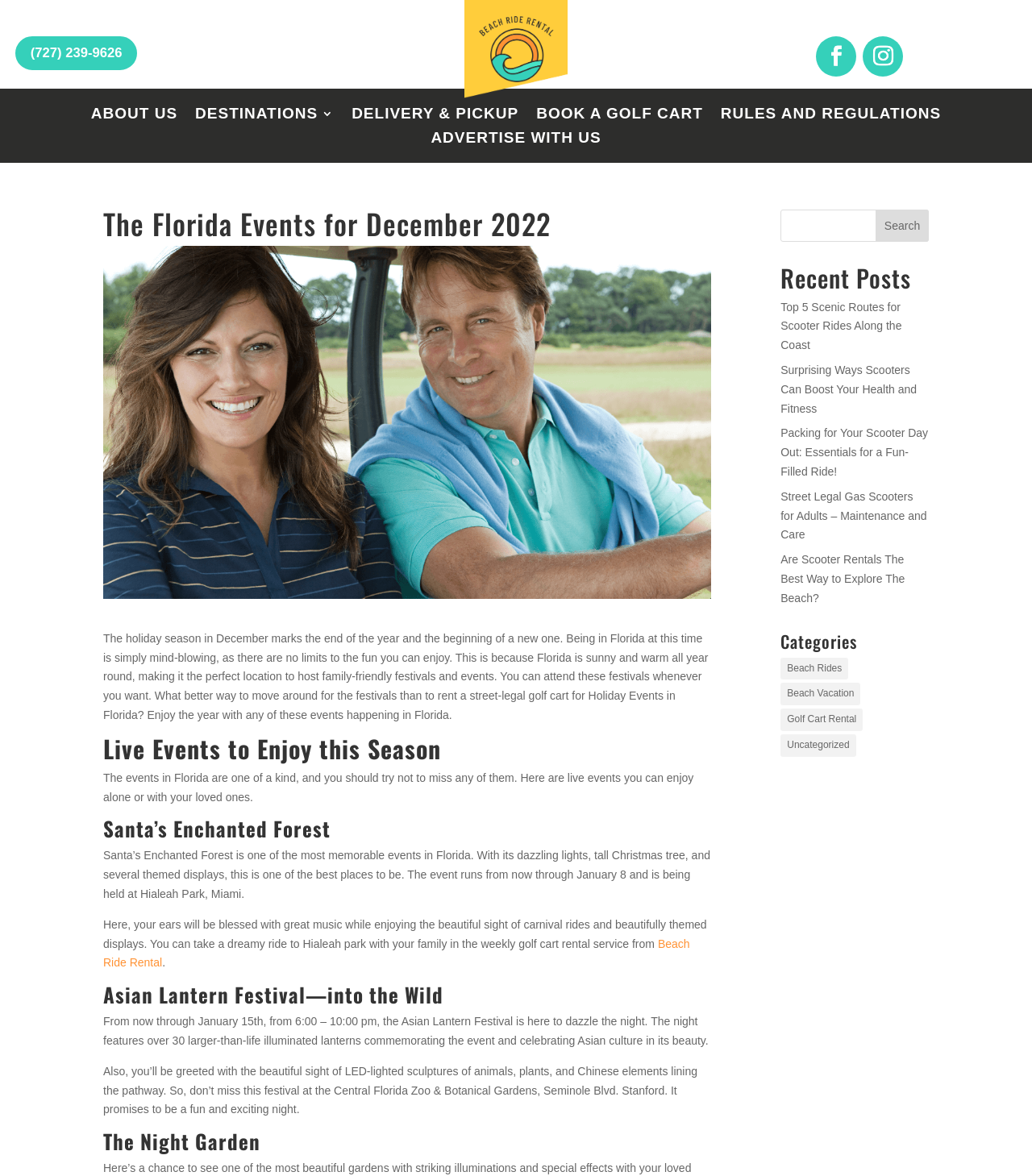Locate the bounding box coordinates of the clickable area to execute the instruction: "Search for events". Provide the coordinates as four float numbers between 0 and 1, represented as [left, top, right, bottom].

[0.848, 0.178, 0.9, 0.205]